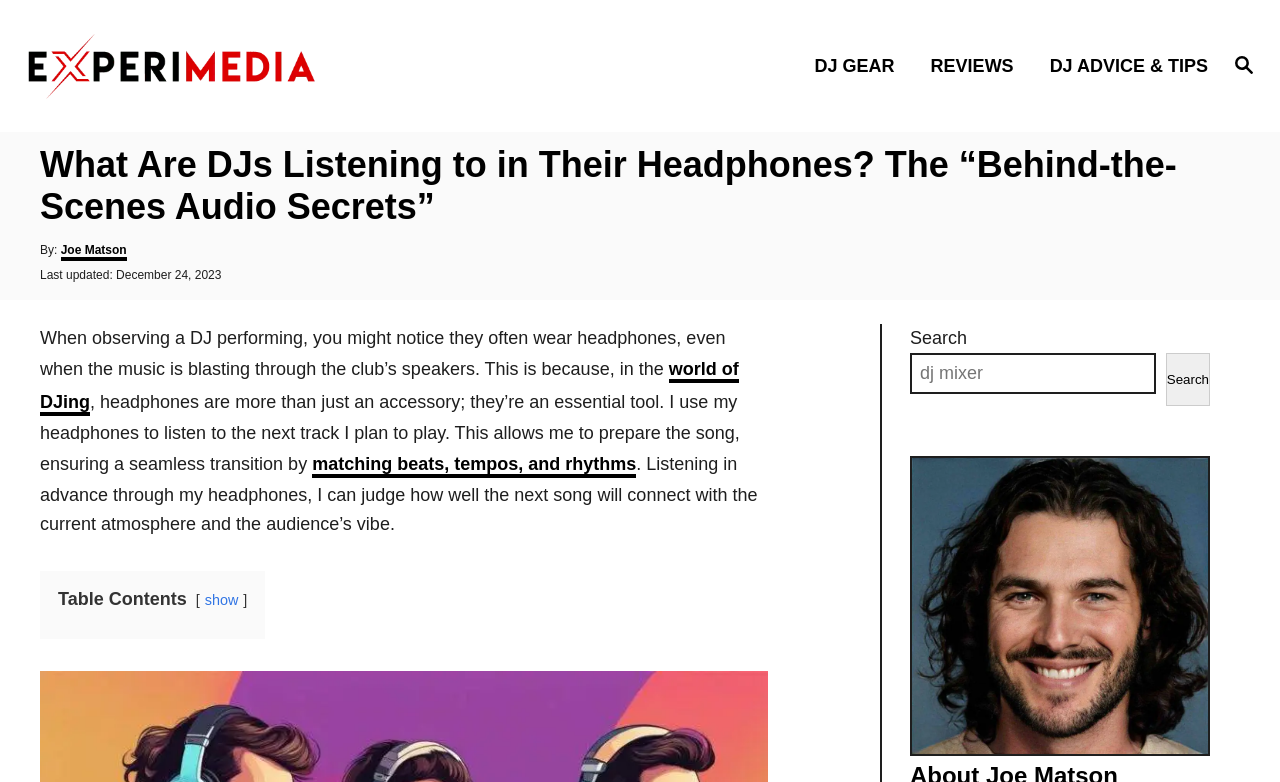Locate the bounding box coordinates of the item that should be clicked to fulfill the instruction: "Click the magnifying glass".

[0.944, 0.036, 1.0, 0.132]